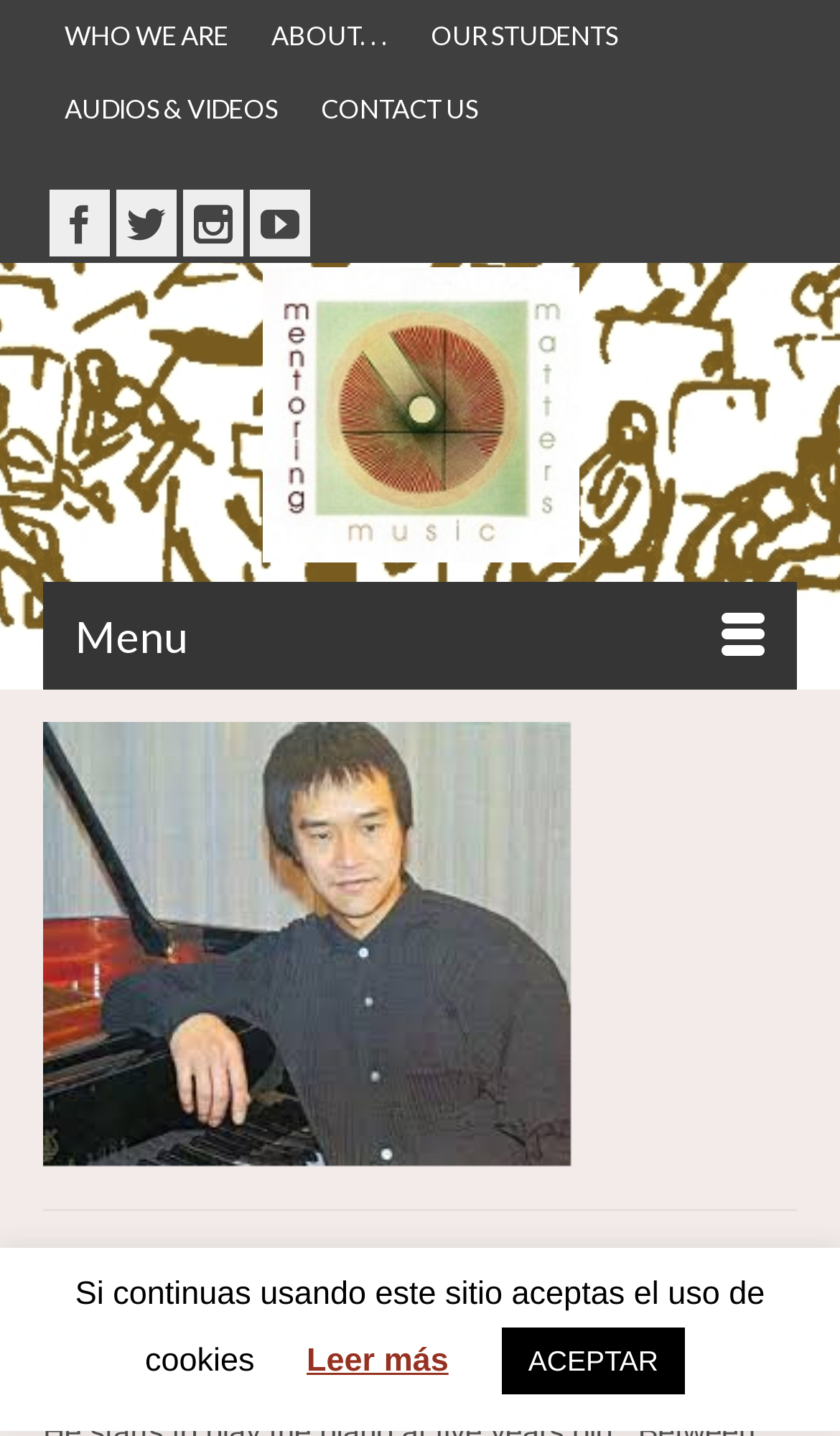Bounding box coordinates are specified in the format (top-left x, top-left y, bottom-right x, bottom-right y). All values are floating point numbers bounded between 0 and 1. Please provide the bounding box coordinate of the region this sentence describes: CONTACT US »

[0.356, 0.051, 0.595, 0.102]